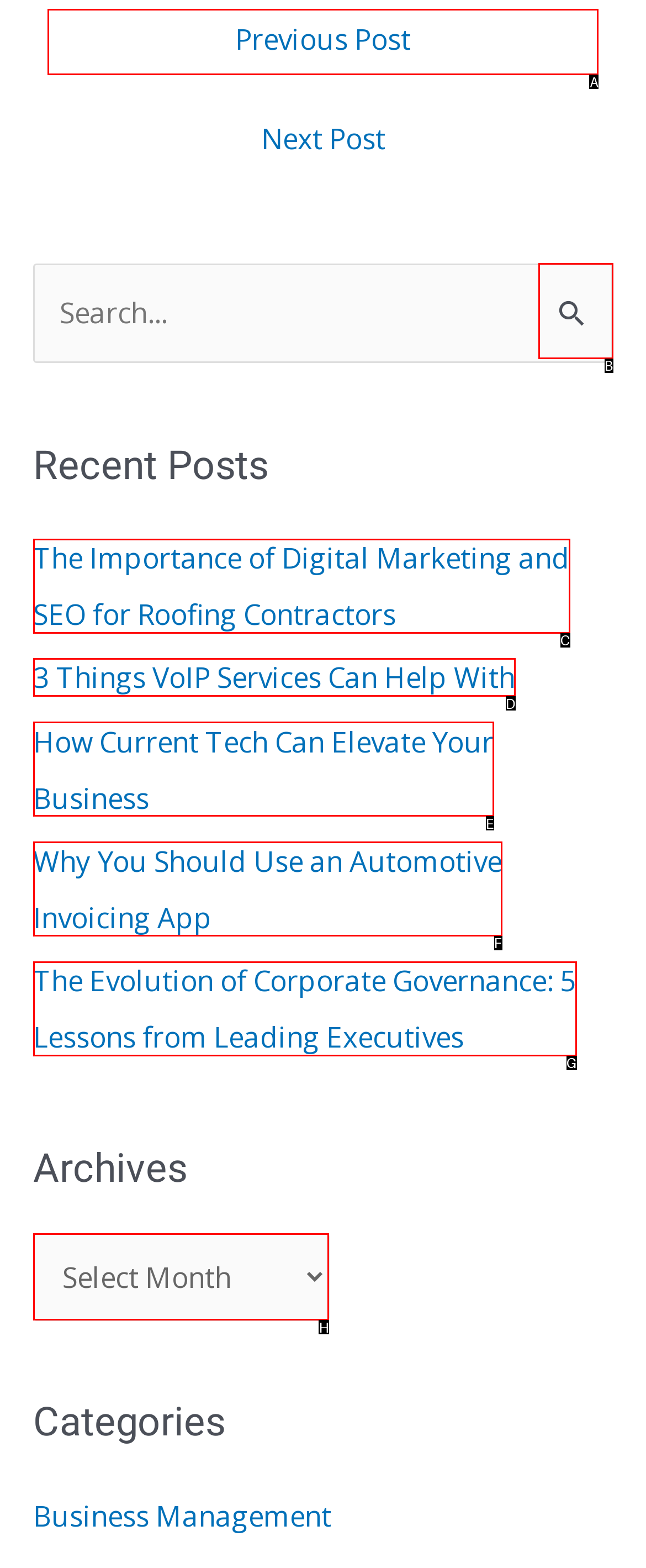Select the option that matches the description: aria-label="navigation". Answer with the letter of the correct option directly.

None